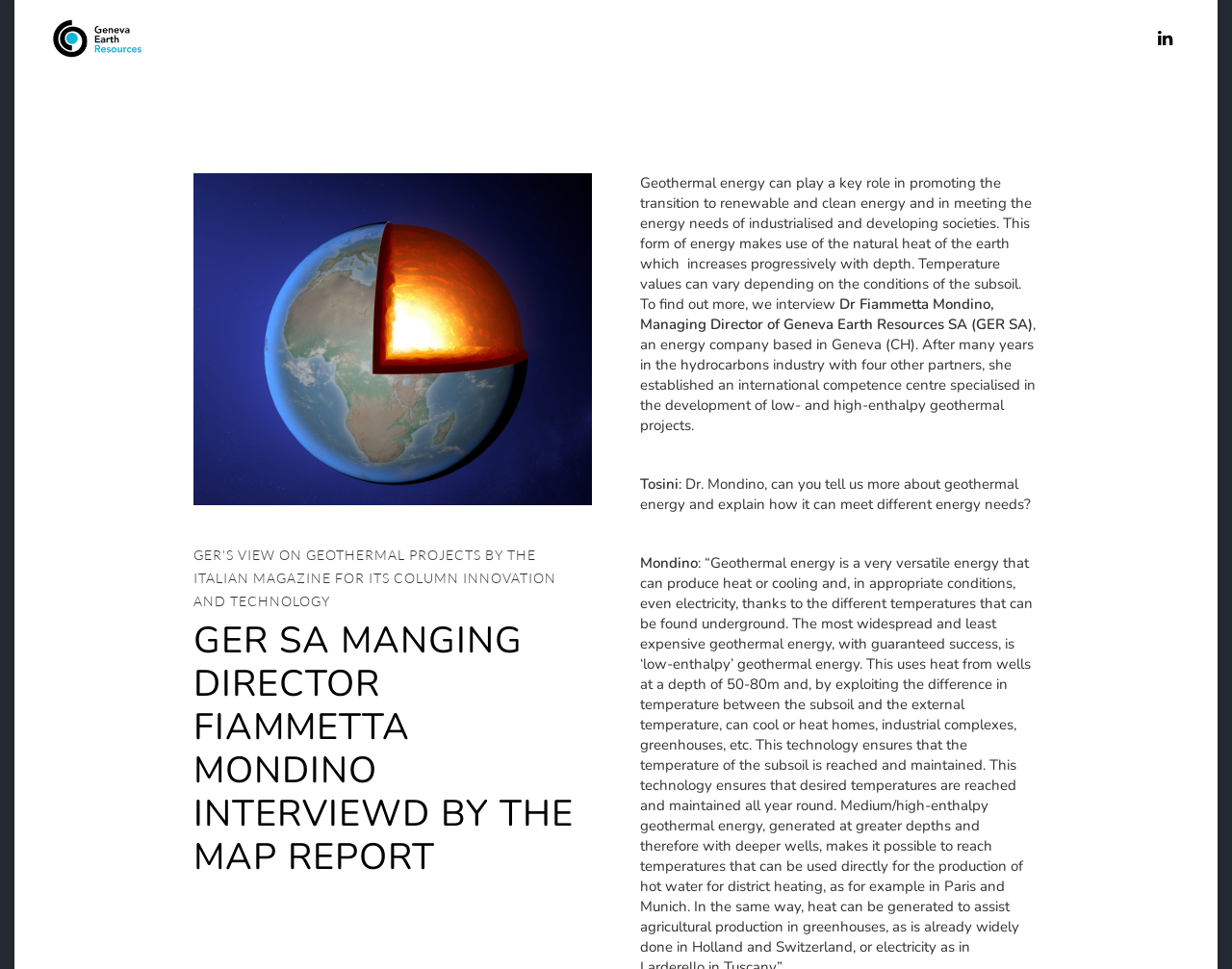What is the name of the company based in Geneva?
Examine the image and provide an in-depth answer to the question.

I found the answer by reading the text that describes Dr. Fiammetta Mondino, Managing Director of an energy company based in Geneva (CH). The company is mentioned as Geneva Earth Resources SA (GER SA).